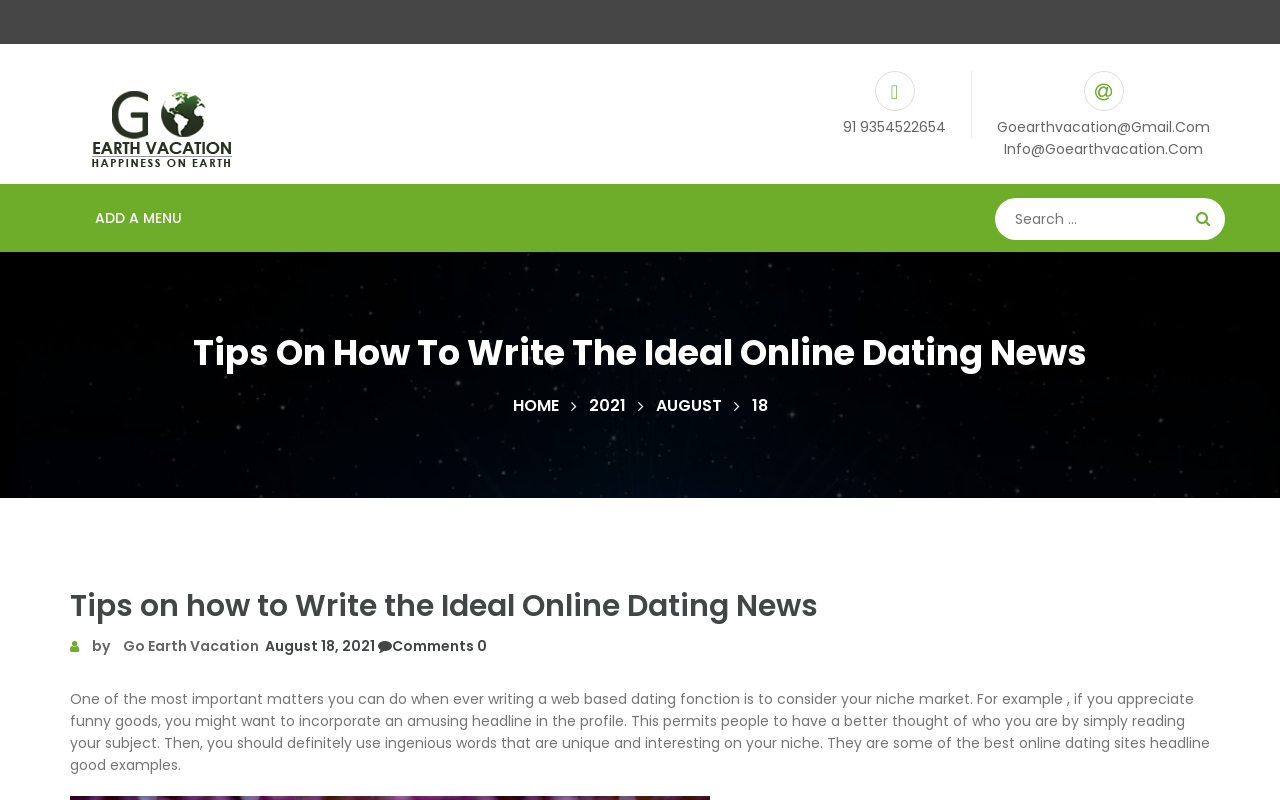Produce an extensive caption that describes everything on the webpage.

The webpage is about providing tips on how to write the ideal online dating news. At the top left, there is a link and an image with the text "Go Earth Vacation". Below this, there are three lines of static text displaying contact information, including a phone number and two email addresses.

On the right side of the page, there is a search box with a button that has a magnifying glass icon. Above the search box, there is a link to "ADD A MENU". 

The main content of the page is divided into sections. The first section has a heading that reads "Tips On How To Write The Ideal Online Dating News" and is located at the top center of the page. Below this, there are four links in a row, labeled "HOME", "2021", "AUGUST", and "18". 

The second section has another heading with the same text as the first one, located at the middle of the page. Below this, there are four links in a row, including a link to the website's name, a link to the date "August 18, 2021", and a link with a comment icon and the text "Comments 0".

The main article of the page is located at the bottom, which provides tips on writing online dating profiles, including considering one's niche market and using creative words. The article is a block of text that spans the entire width of the page.